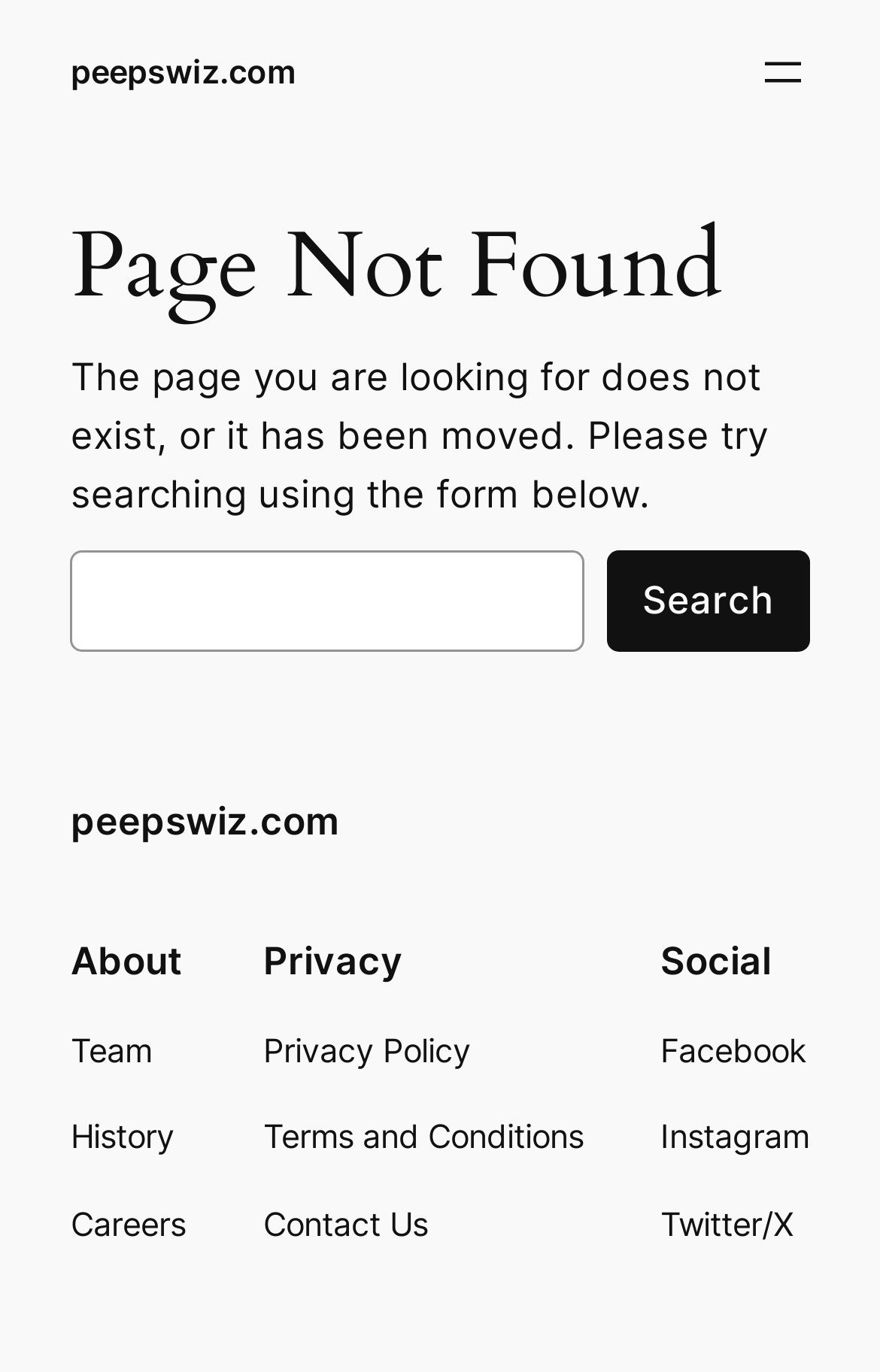Please determine the bounding box coordinates of the clickable area required to carry out the following instruction: "Go to peepswiz.com". The coordinates must be four float numbers between 0 and 1, represented as [left, top, right, bottom].

[0.08, 0.038, 0.336, 0.066]